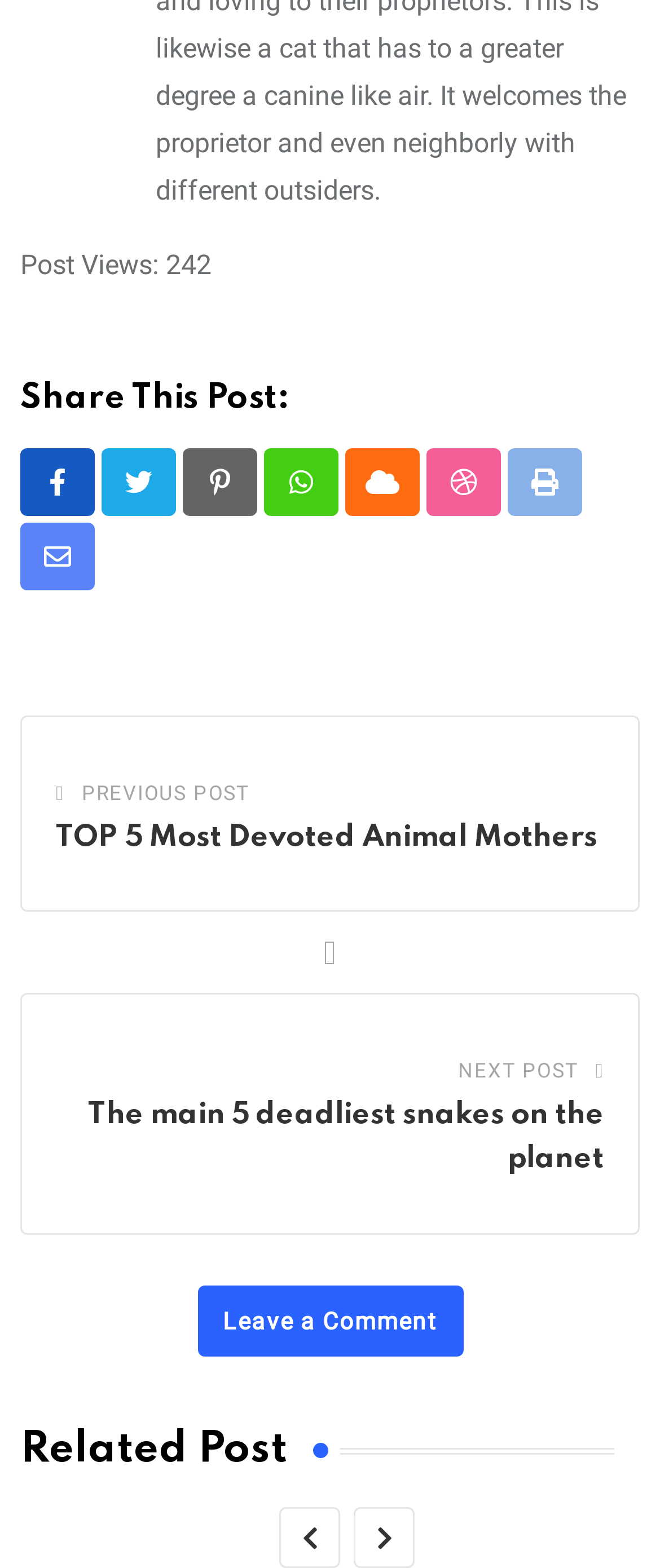Find and provide the bounding box coordinates for the UI element described here: "Share via Email". The coordinates should be given as four float numbers between 0 and 1: [left, top, right, bottom].

[0.031, 0.333, 0.144, 0.376]